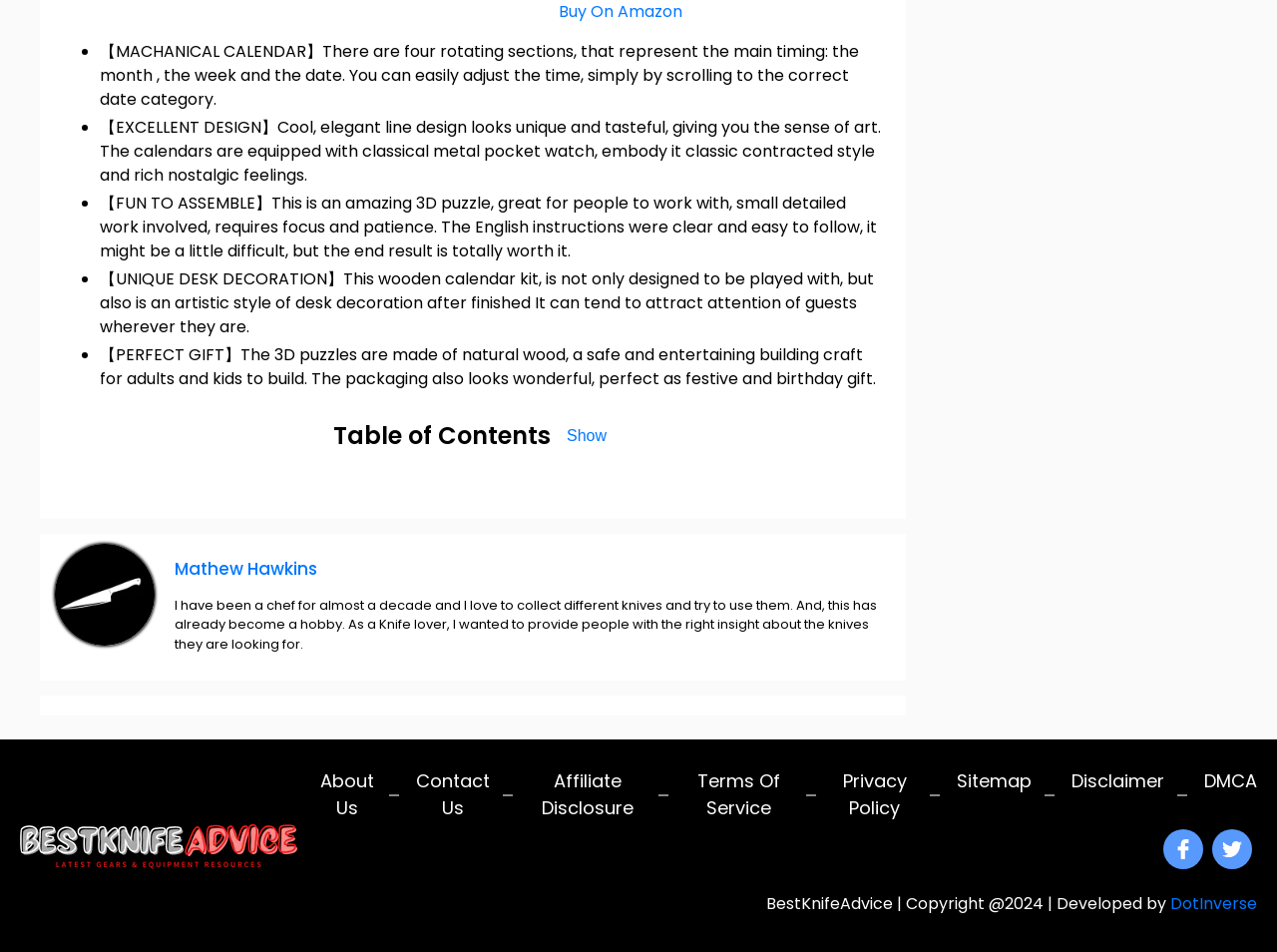Please specify the coordinates of the bounding box for the element that should be clicked to carry out this instruction: "Click the 'Show' button". The coordinates must be four float numbers between 0 and 1, formatted as [left, top, right, bottom].

[0.439, 0.439, 0.48, 0.477]